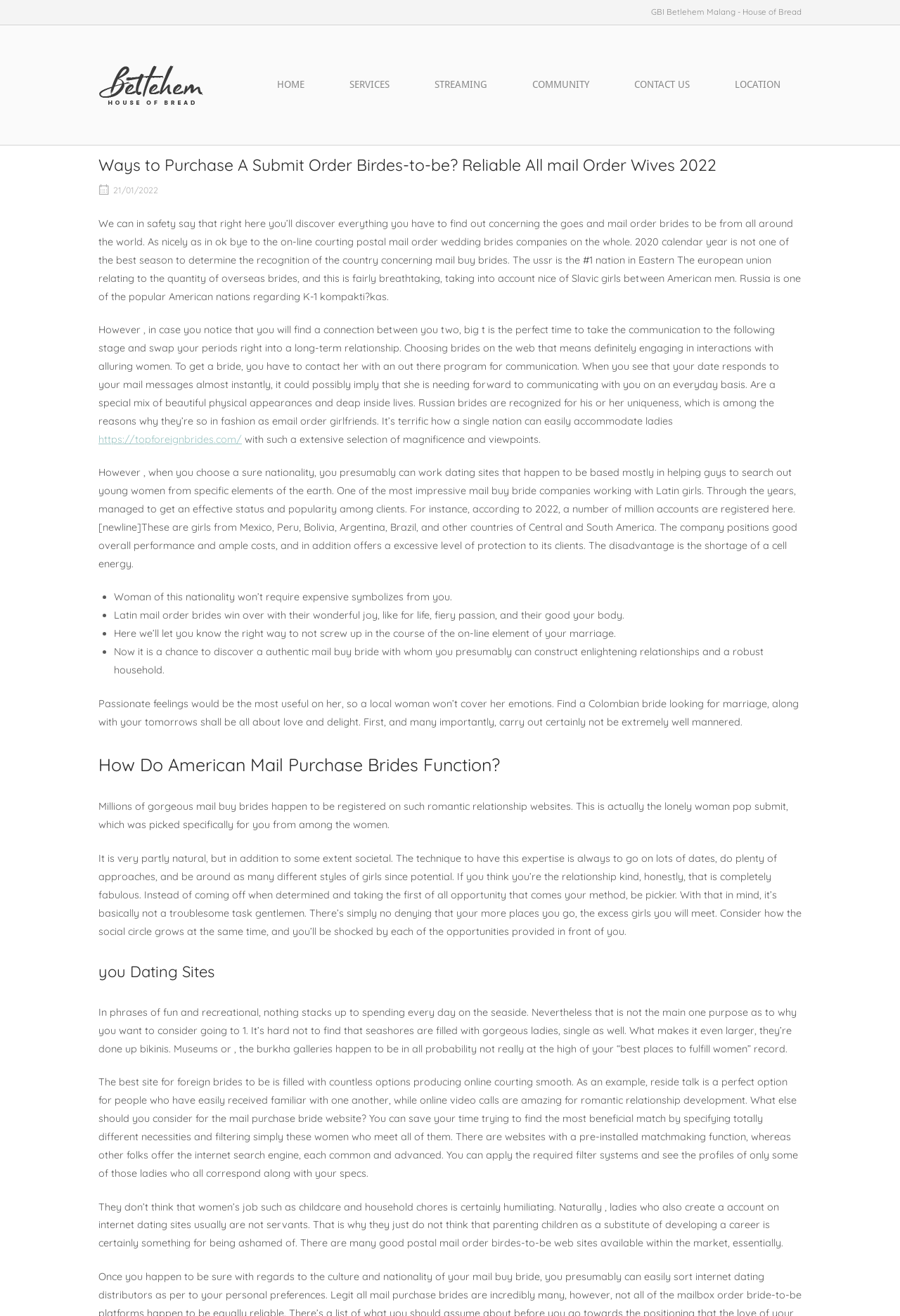Identify and generate the primary title of the webpage.

Ways to Purchase A Submit Order Birdes-to-be? Reliable All mail Order Wives 2022